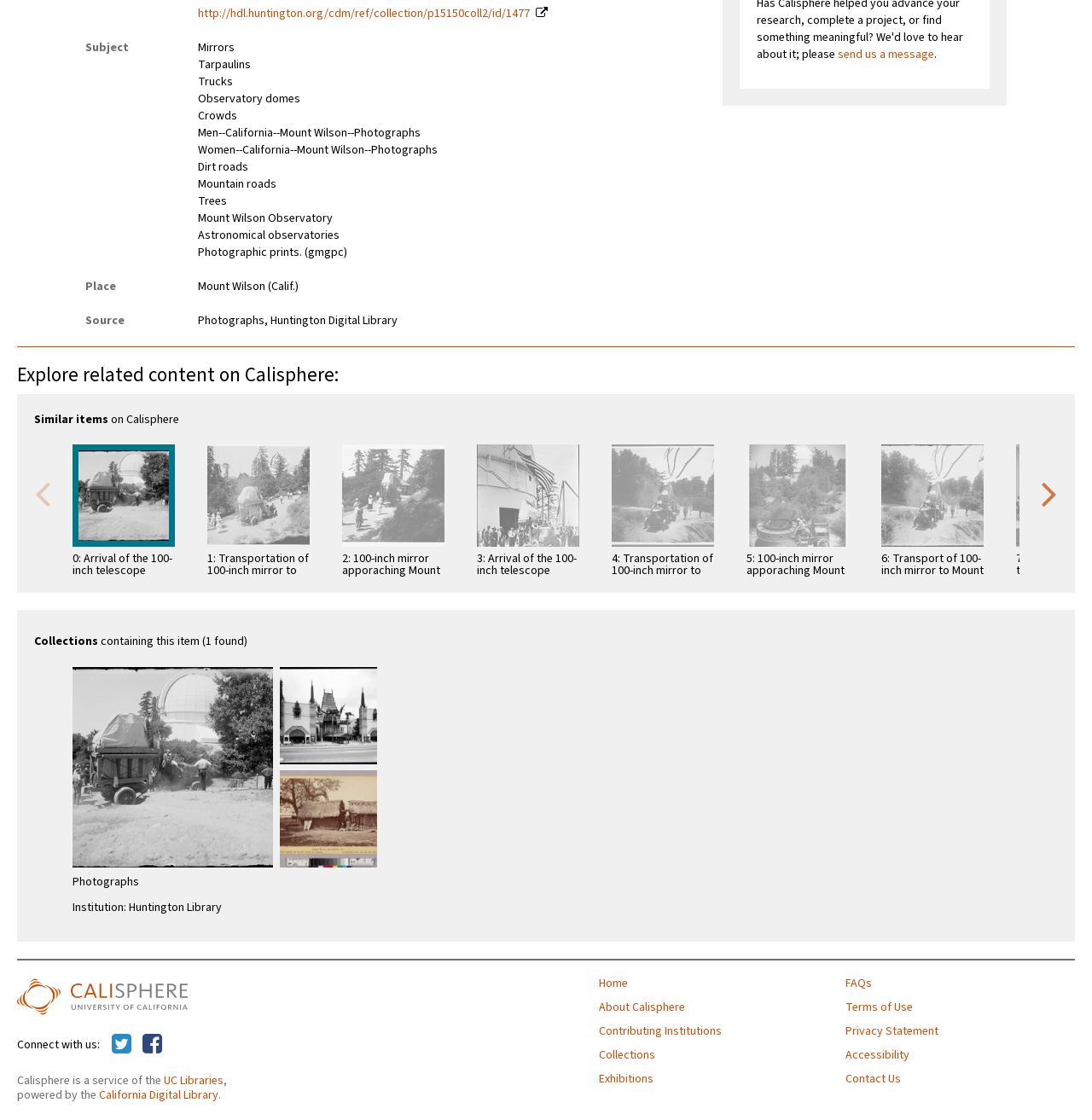Locate the bounding box coordinates of the element to click to perform the following action: 'click the 'Next' button'. The coordinates should be given as four float values between 0 and 1, in the form of [left, top, right, bottom].

[0.953, 0.421, 0.969, 0.459]